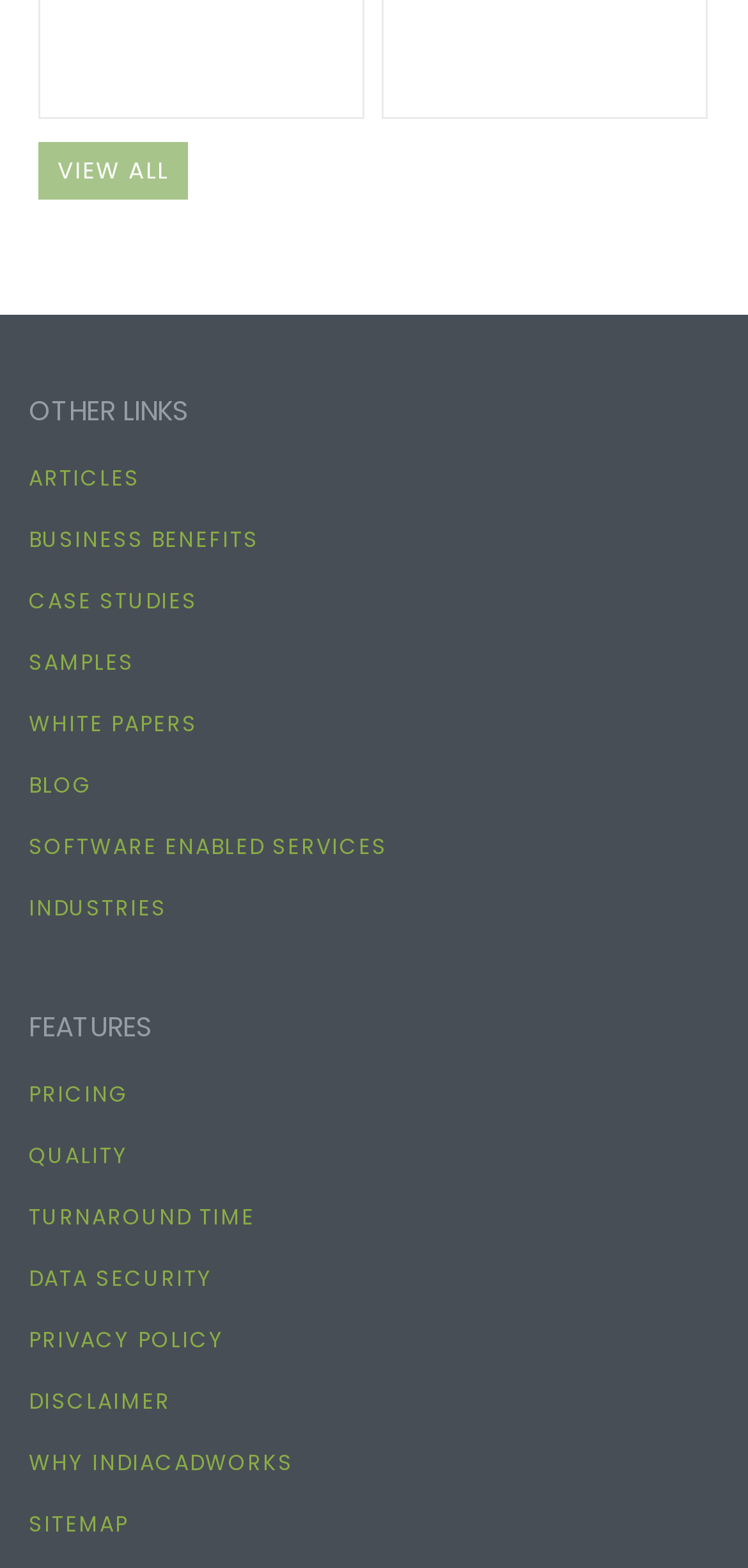Given the description "Data Security", determine the bounding box of the corresponding UI element.

[0.038, 0.805, 0.285, 0.824]